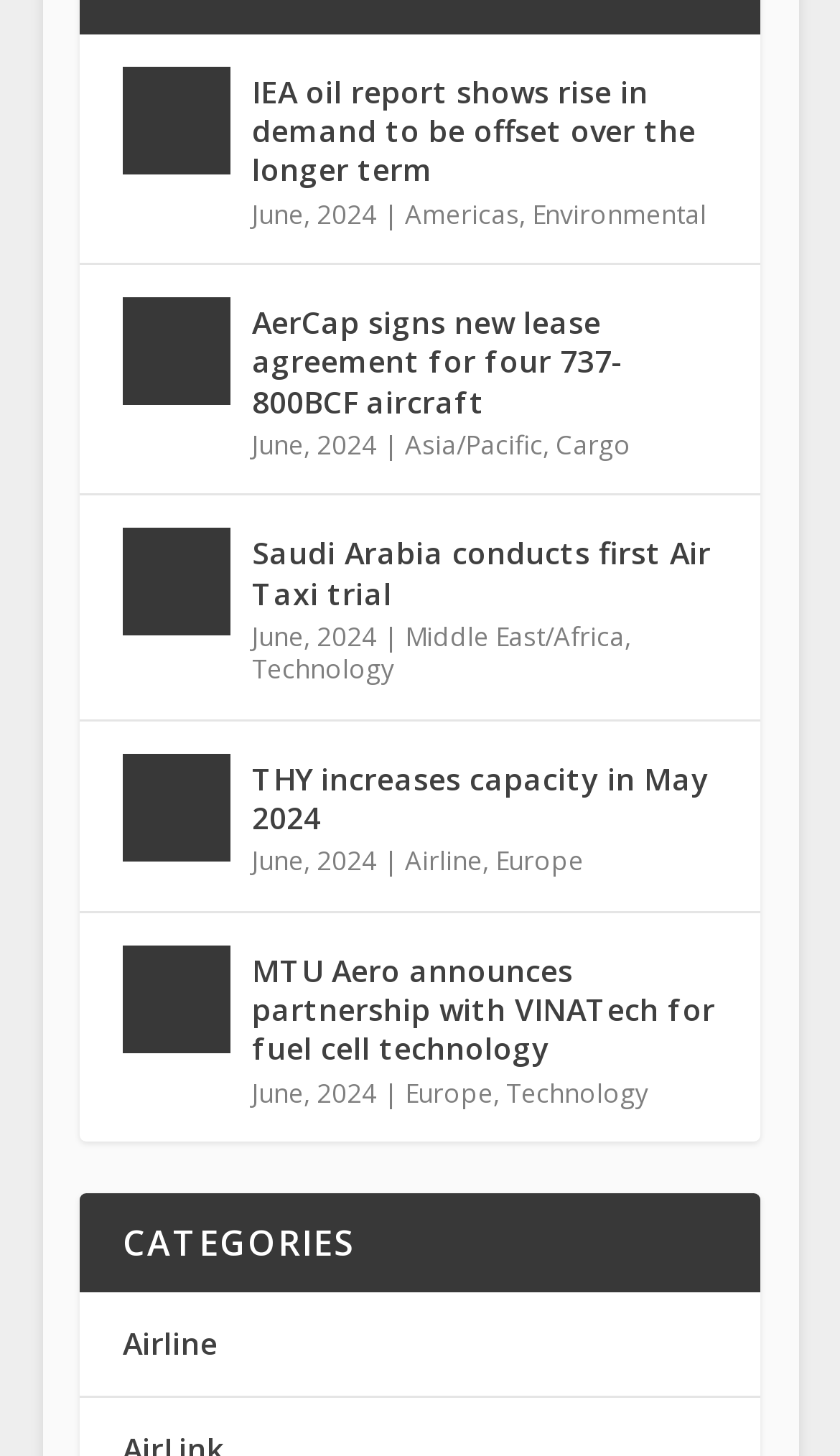What is the date of the first news article?
Look at the screenshot and respond with a single word or phrase.

June, 2024